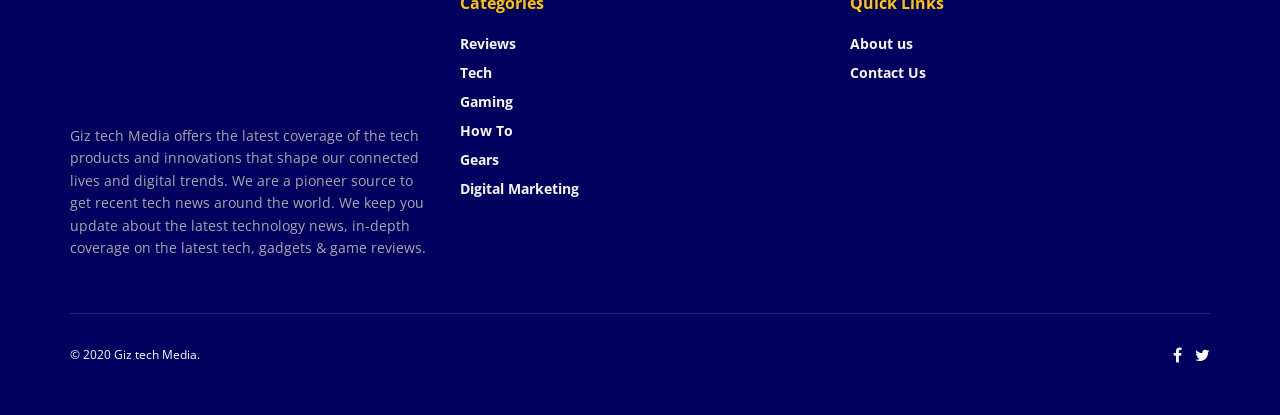Answer the question in a single word or phrase:
What is the copyright year of this website?

2020